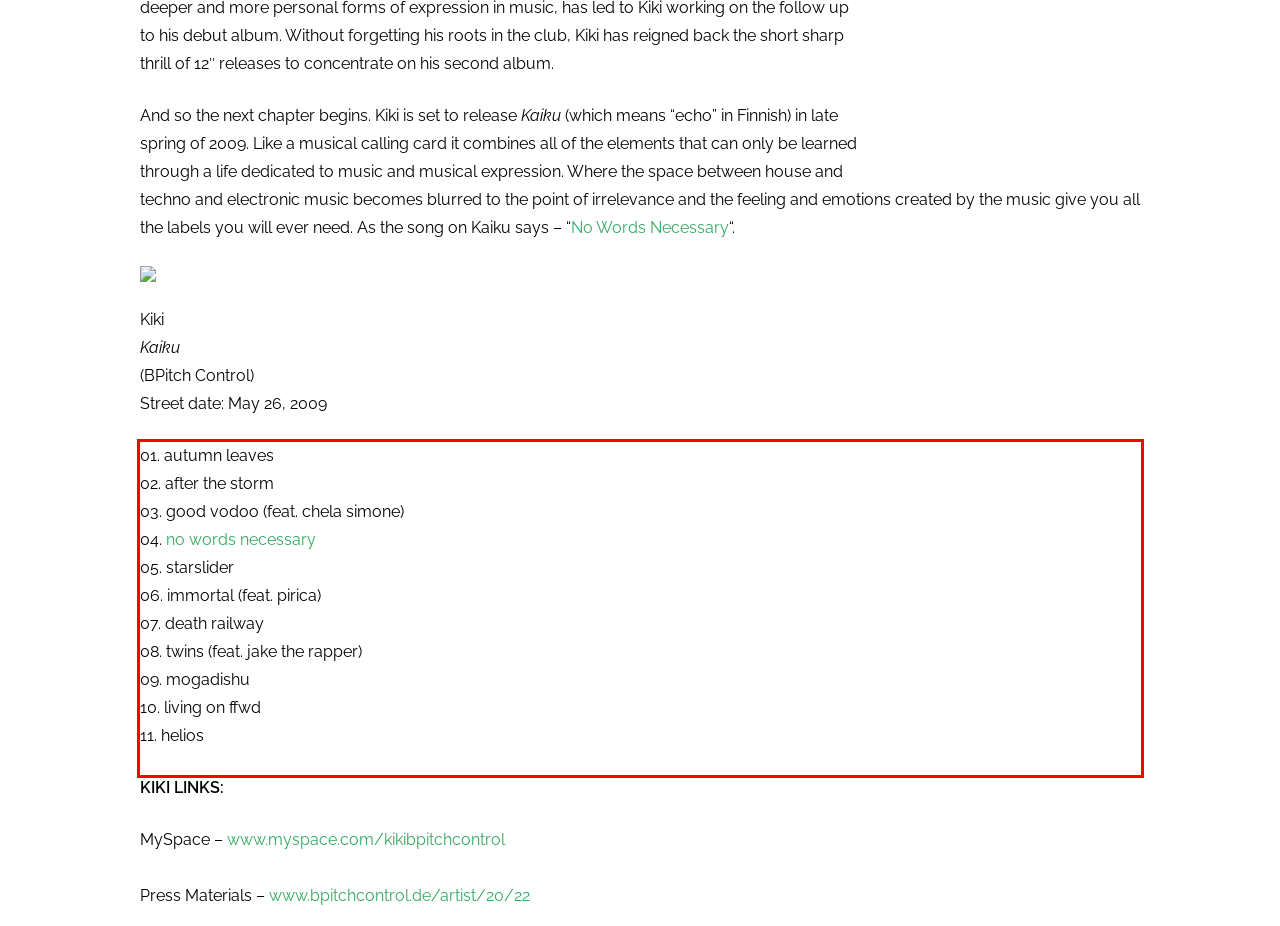From the provided screenshot, extract the text content that is enclosed within the red bounding box.

01. autumn leaves 02. after the storm 03. good vodoo (feat. chela simone) 04. no words necessary 05. starslider 06. immortal (feat. pirica) 07. death railway 08. twins (feat. jake the rapper) 09. mogadishu 10. living on ffwd 11. helios